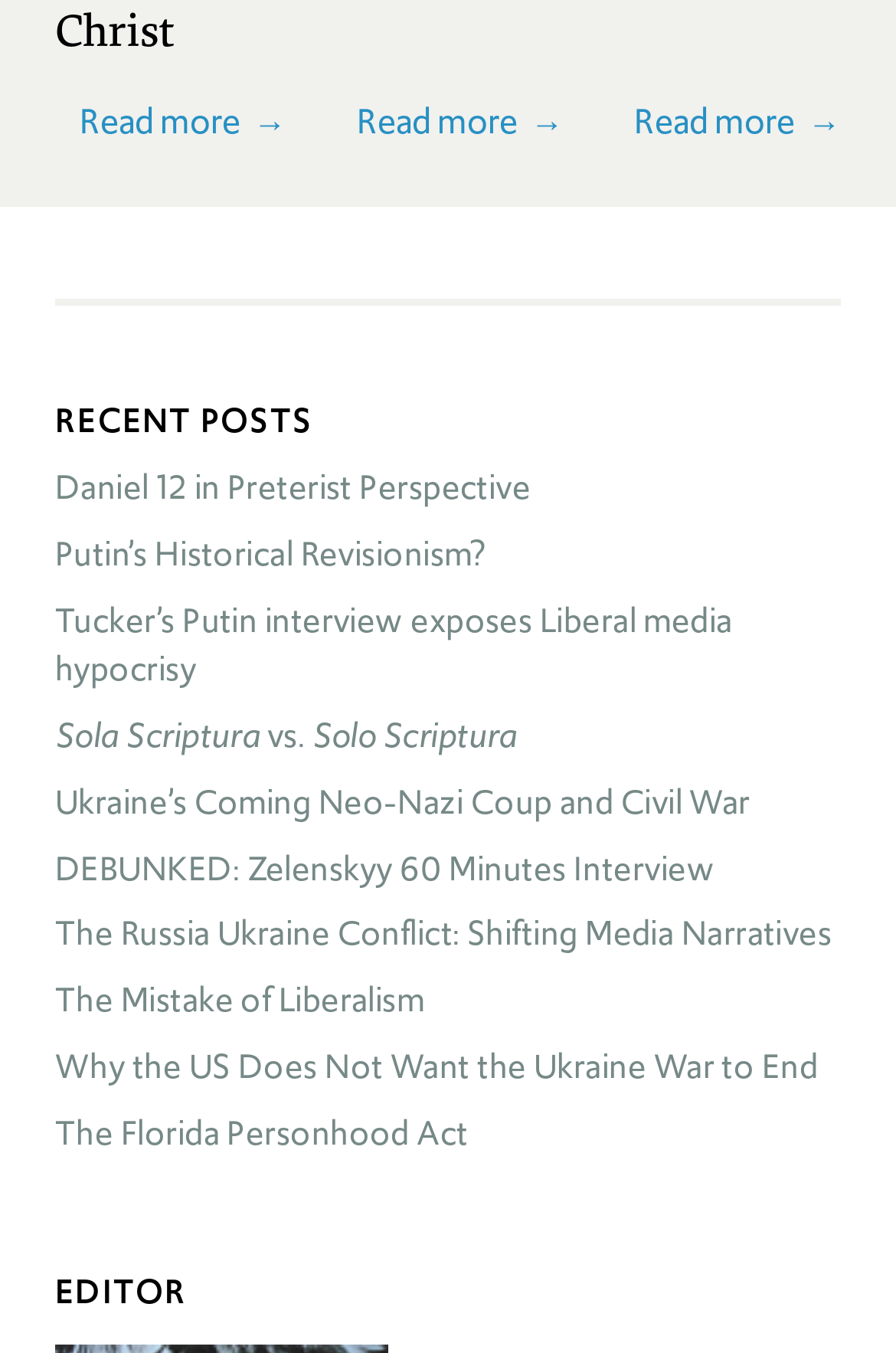Please identify the coordinates of the bounding box for the clickable region that will accomplish this instruction: "Read more about recent posts".

[0.062, 0.057, 0.32, 0.112]